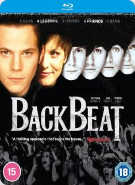Elaborate on all the elements present in the image.

The image features the Blu-ray cover of the film "Backbeat," a biographical drama exploring the early days of The Beatles and their rise to fame. Prominently displayed on the cover are the faces of the key characters, highlighting the film's focus on their personal and musical journey. The title "Backbeat" is featured boldly at the bottom in a prominent font, accompanied by tags indicating the movie's age rating—15 and 18—suggesting its suitability for mature audiences. The background includes a vibrant collage of fans, capturing the energetic atmosphere of a live performance. This striking cover encapsulates the essence of the music and cultural revolution of the 1960s, making it a noteworthy addition to any collection.